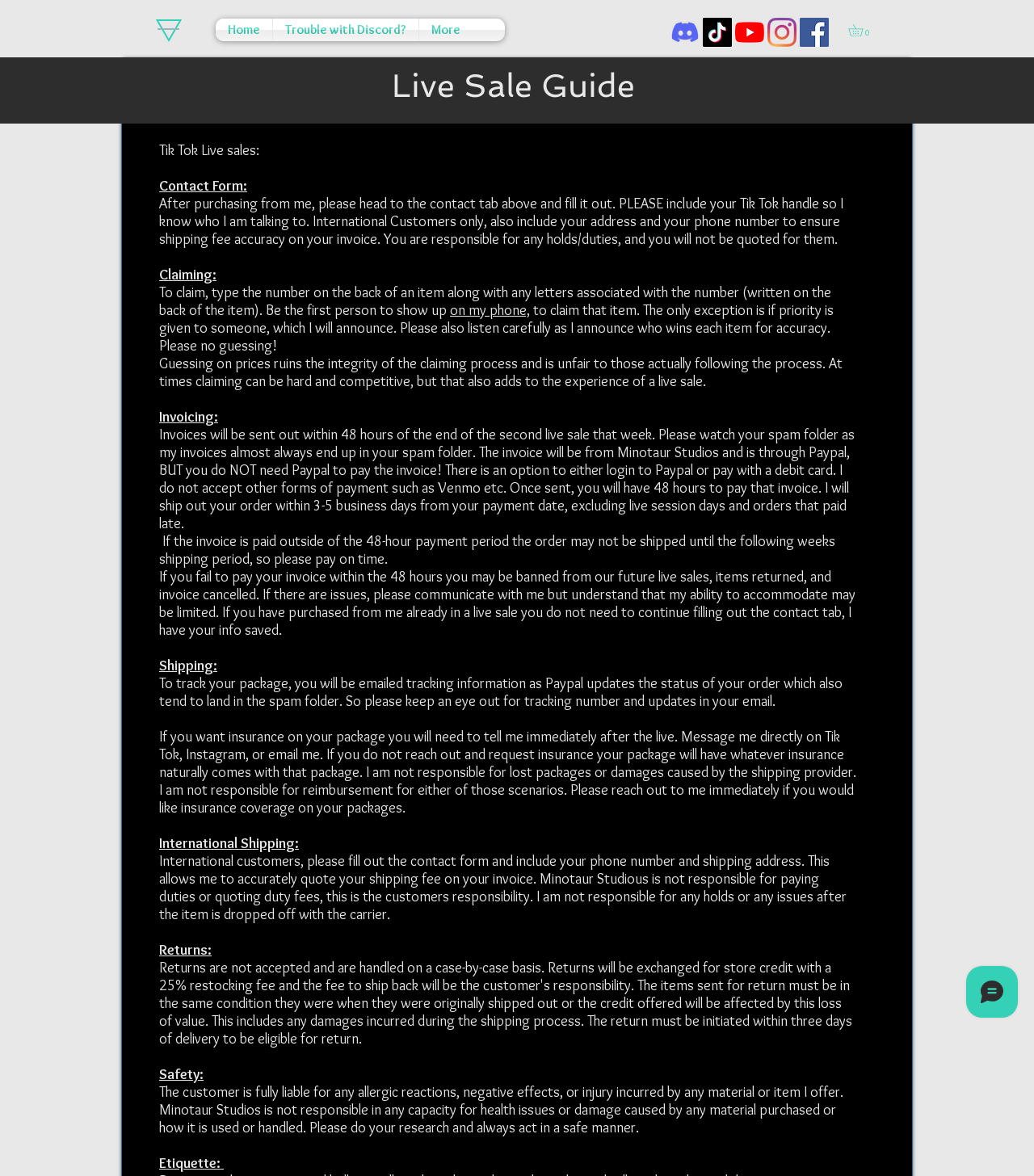Use a single word or phrase to answer the following:
Who is responsible for paying duties on international shipments?

The customer